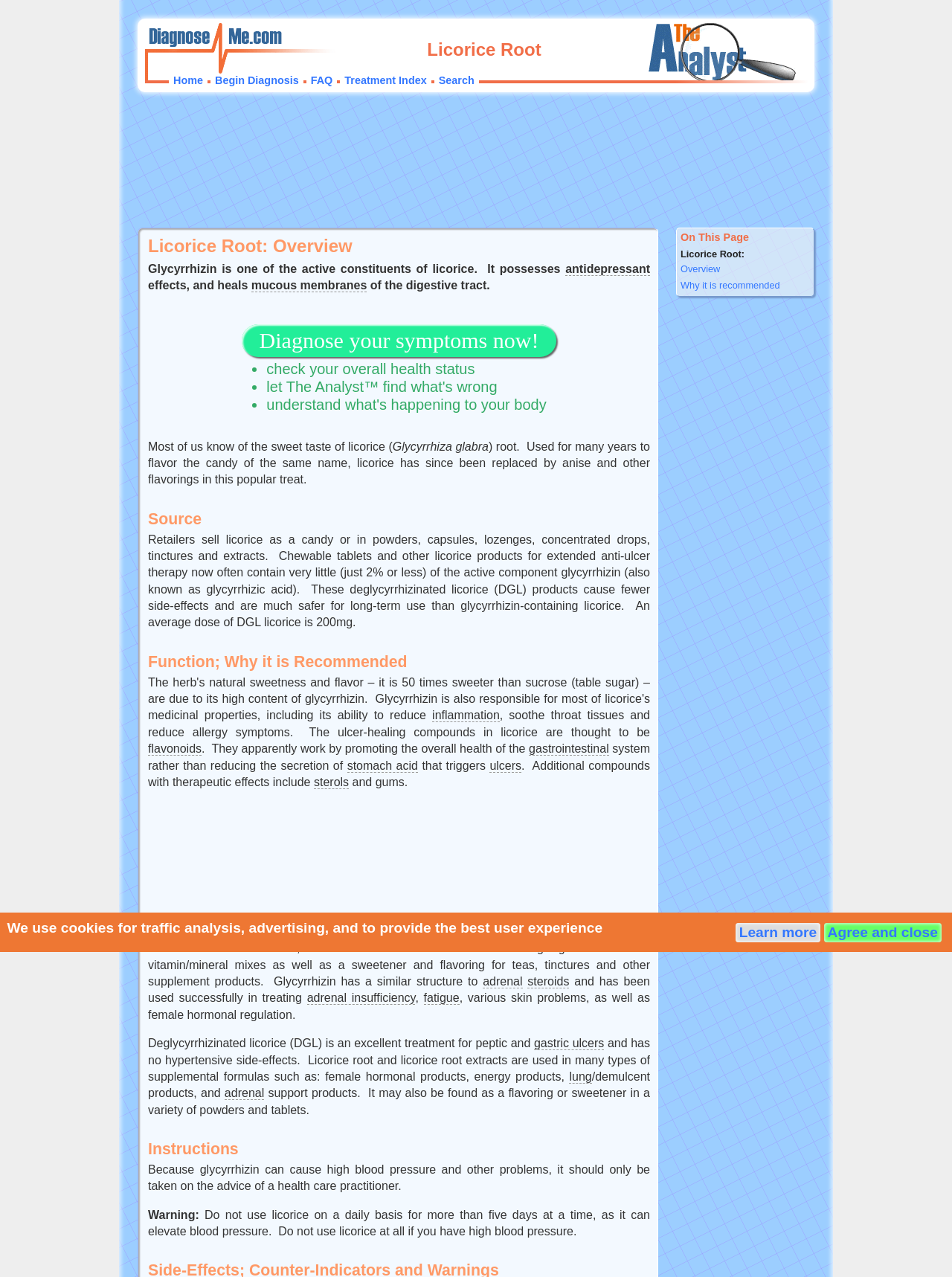Generate a thorough explanation of the webpage's elements.

This webpage is about licorice root, providing comprehensive information on its benefits, uses, and recommendations. At the top, there is a heading "Licorice Root" followed by a navigation menu with links to "Home", "Begin Diagnosis", "FAQ", "Treatment Index", and "Search". 

Below the navigation menu, there is an advertisement iframe. The main content of the webpage starts with a heading "Licorice Root: Overview" followed by a paragraph of text describing the active constituents of licorice root and its effects. There are links to related terms such as "antidepressant" and "mucous membranes" within the text.

The webpage then lists the benefits of licorice root, including its ability to heal digestive tract issues and reduce inflammation. There are links to related terms such as "inflammation", "flavonoids", and "gastrointestinal" within the list.

The webpage also discusses the function and recommended use of licorice root, including its ability to soothe throat tissues and reduce allergy symptoms. There are links to related terms such as "sterols" and "adrenal" within the text.

Further down, there is another advertisement iframe. The webpage then provides instructions for using licorice root, including warnings about its potential side effects and interactions with certain health conditions.

On the right side of the webpage, there is a section titled "On This Page" with links to different sections of the webpage, including "Overview" and "Why it is recommended". Below this section, there is another advertisement iframe.

At the very bottom of the webpage, there is a notice about the use of cookies and links to learn more or agree and close.